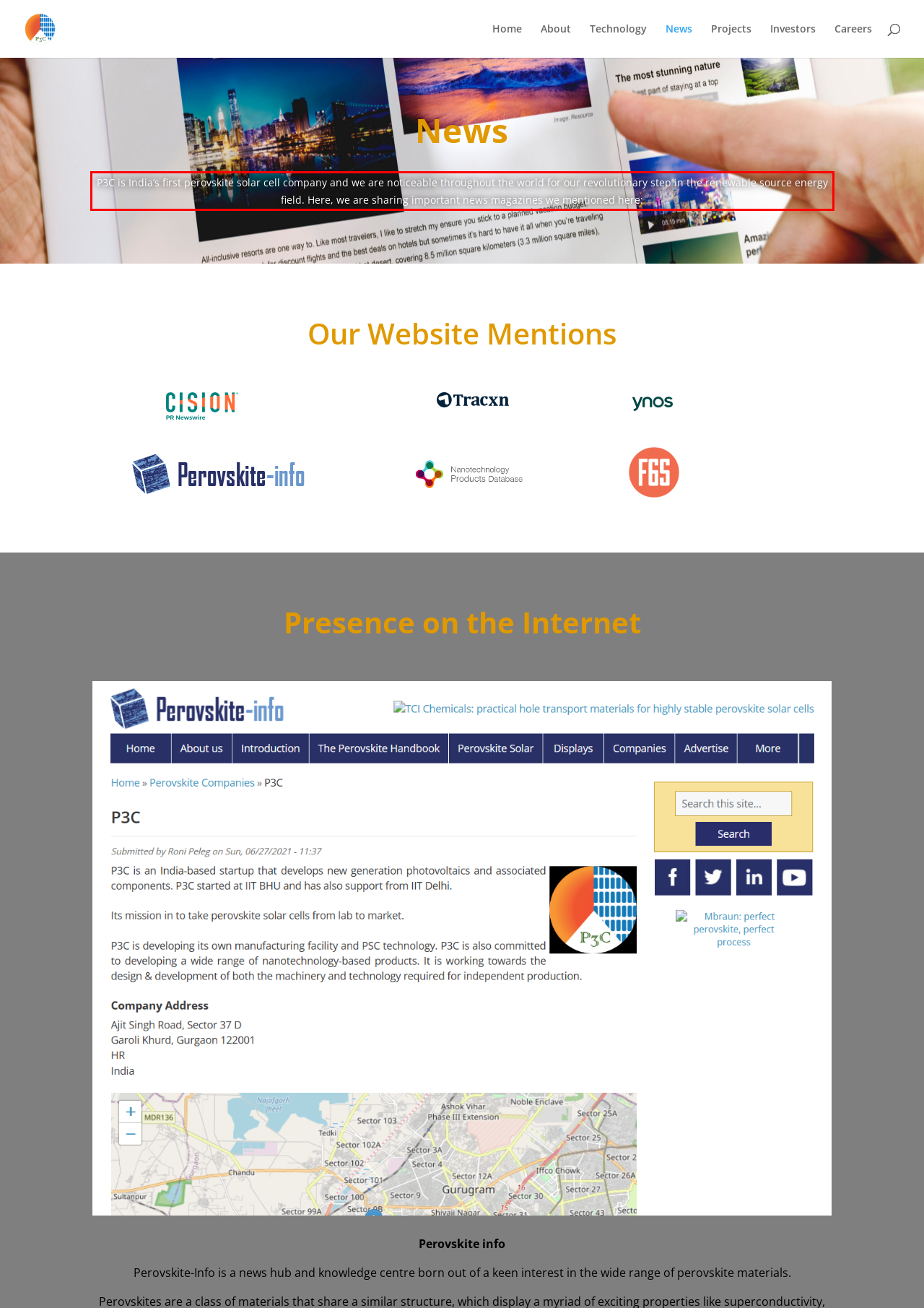By examining the provided screenshot of a webpage, recognize the text within the red bounding box and generate its text content.

P3C is India’s first perovskite solar cell company and we are noticeable throughout the world for our revolutionary step in the renewable source energy field. Here, we are sharing important news magazines we mentioned here: